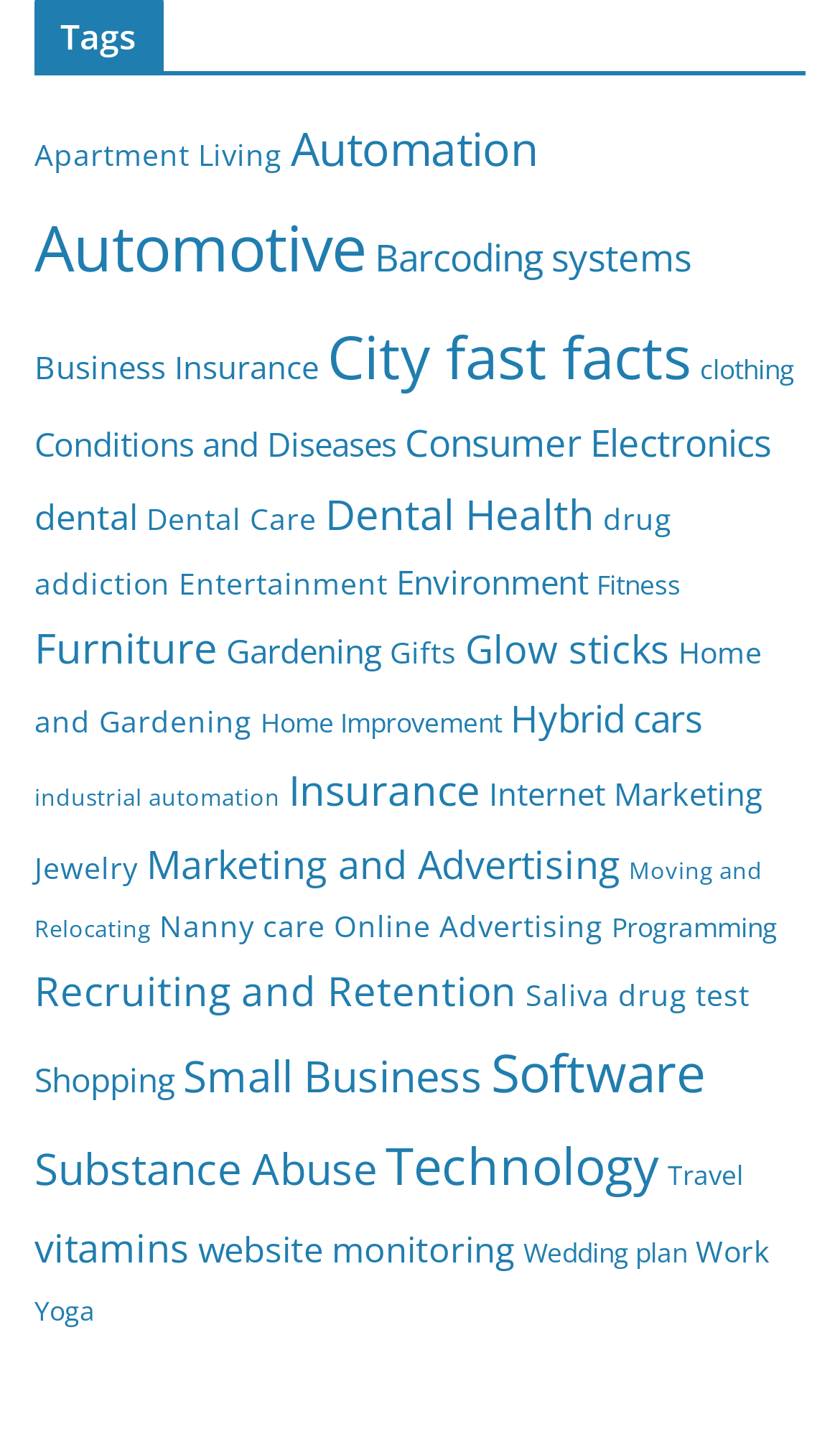Determine the bounding box coordinates of the clickable element to achieve the following action: 'Discover Technology'. Provide the coordinates as four float values between 0 and 1, formatted as [left, top, right, bottom].

[0.459, 0.787, 0.785, 0.835]